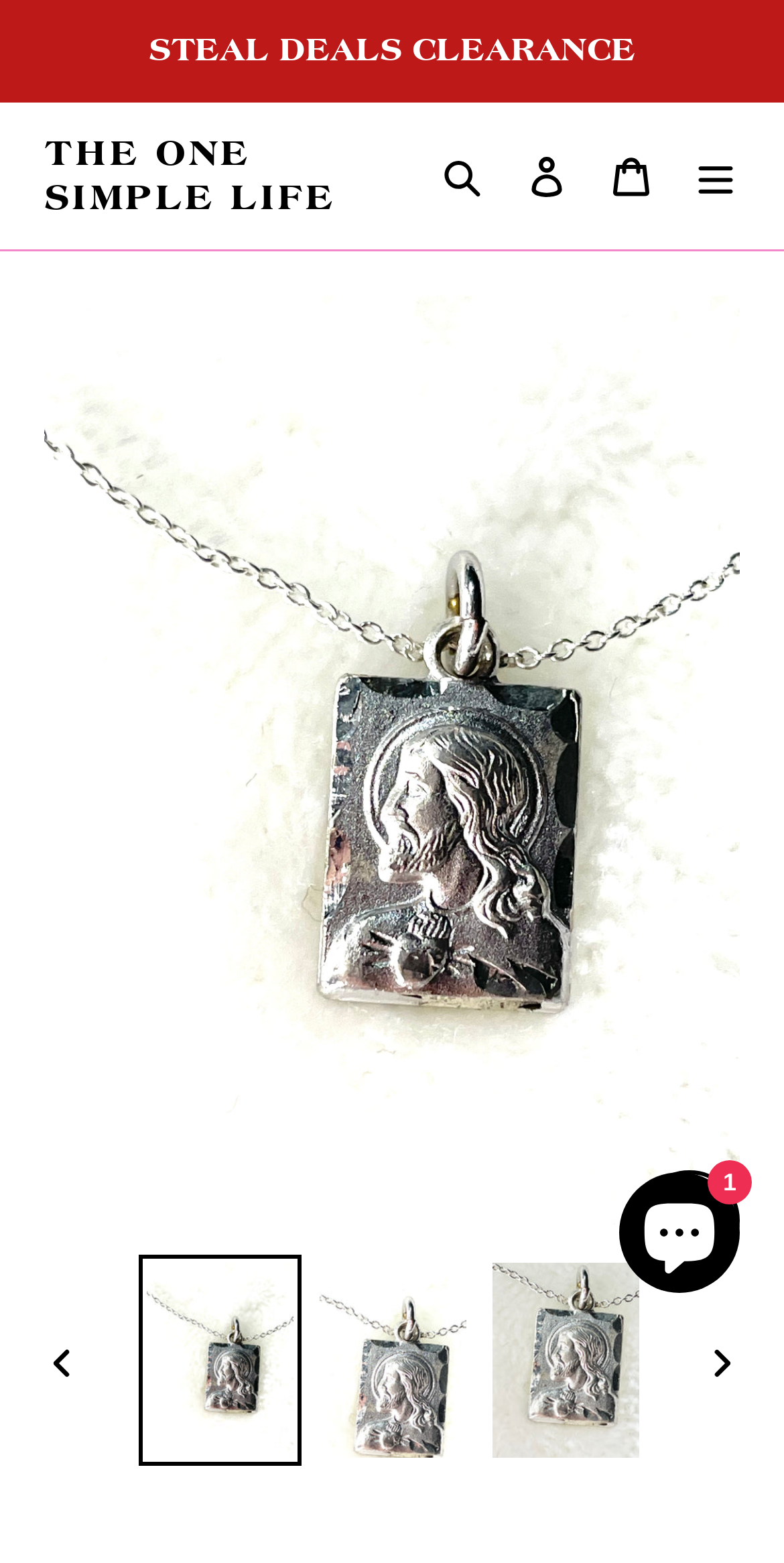Determine the bounding box coordinates for the area that should be clicked to carry out the following instruction: "Log in to the account".

[0.644, 0.086, 0.751, 0.139]